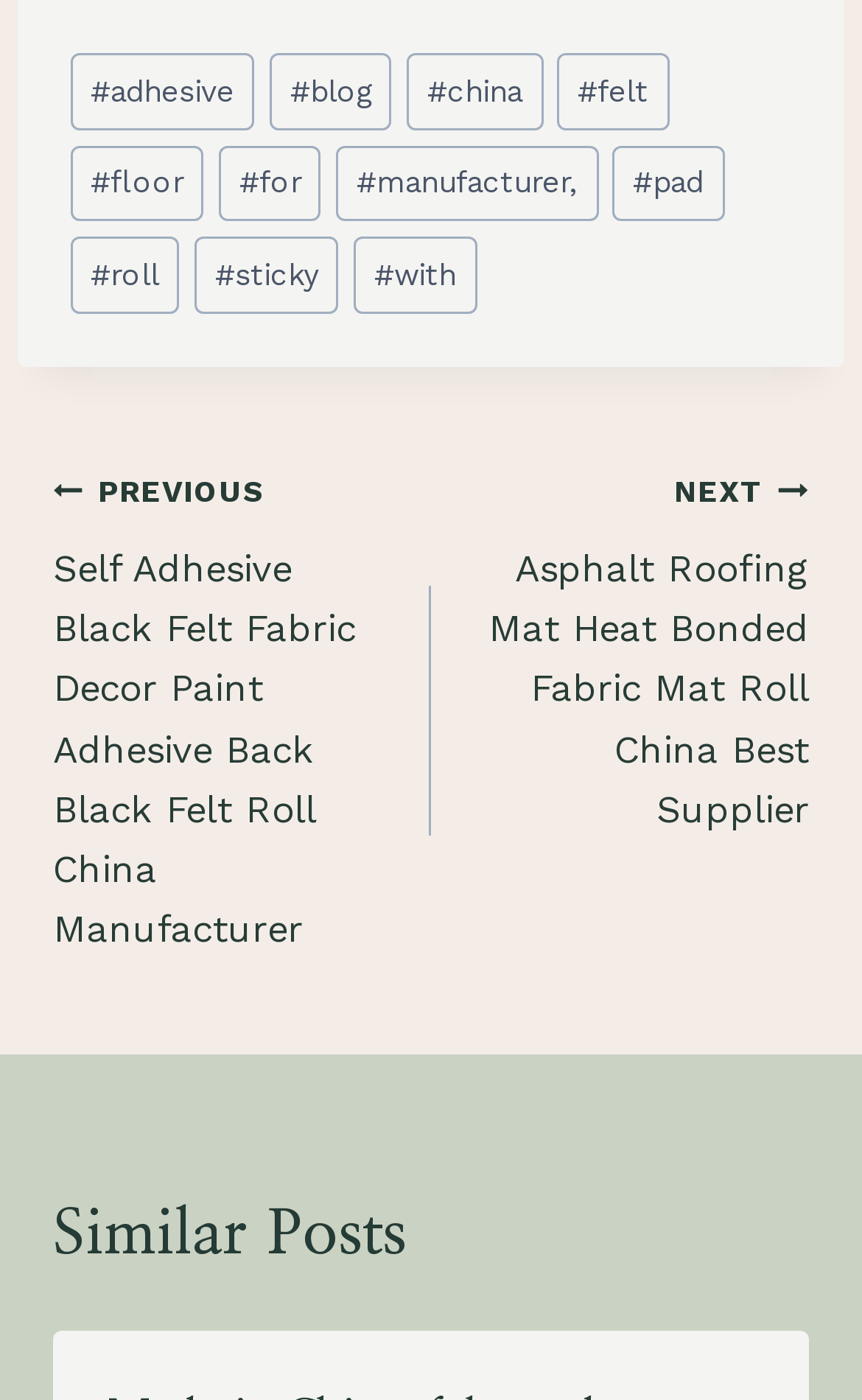Provide the bounding box coordinates for the area that should be clicked to complete the instruction: "Share on Facebook".

None